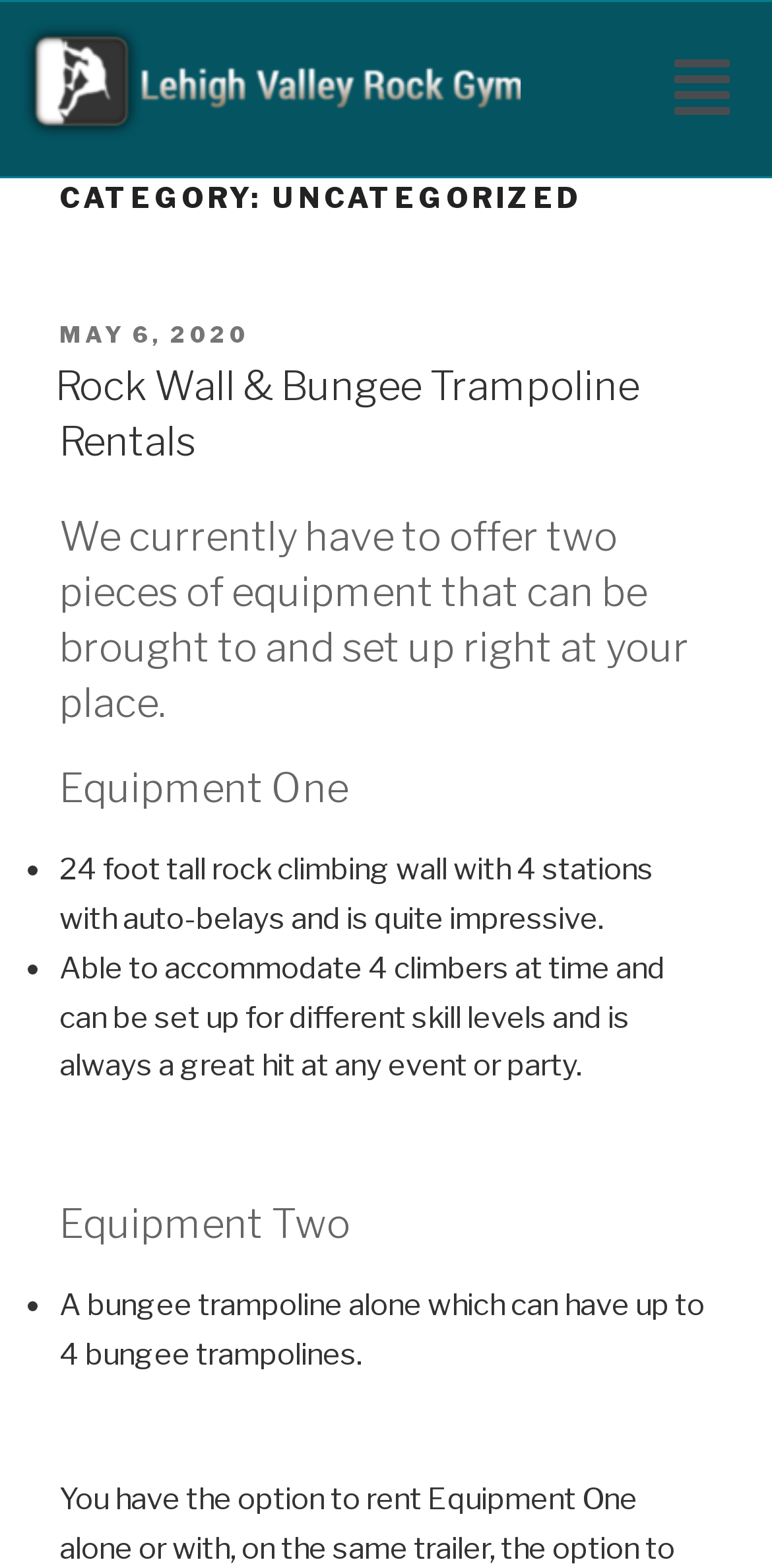Please determine the bounding box coordinates for the UI element described as: "May 6, 2020May 9, 2020".

[0.077, 0.204, 0.323, 0.222]